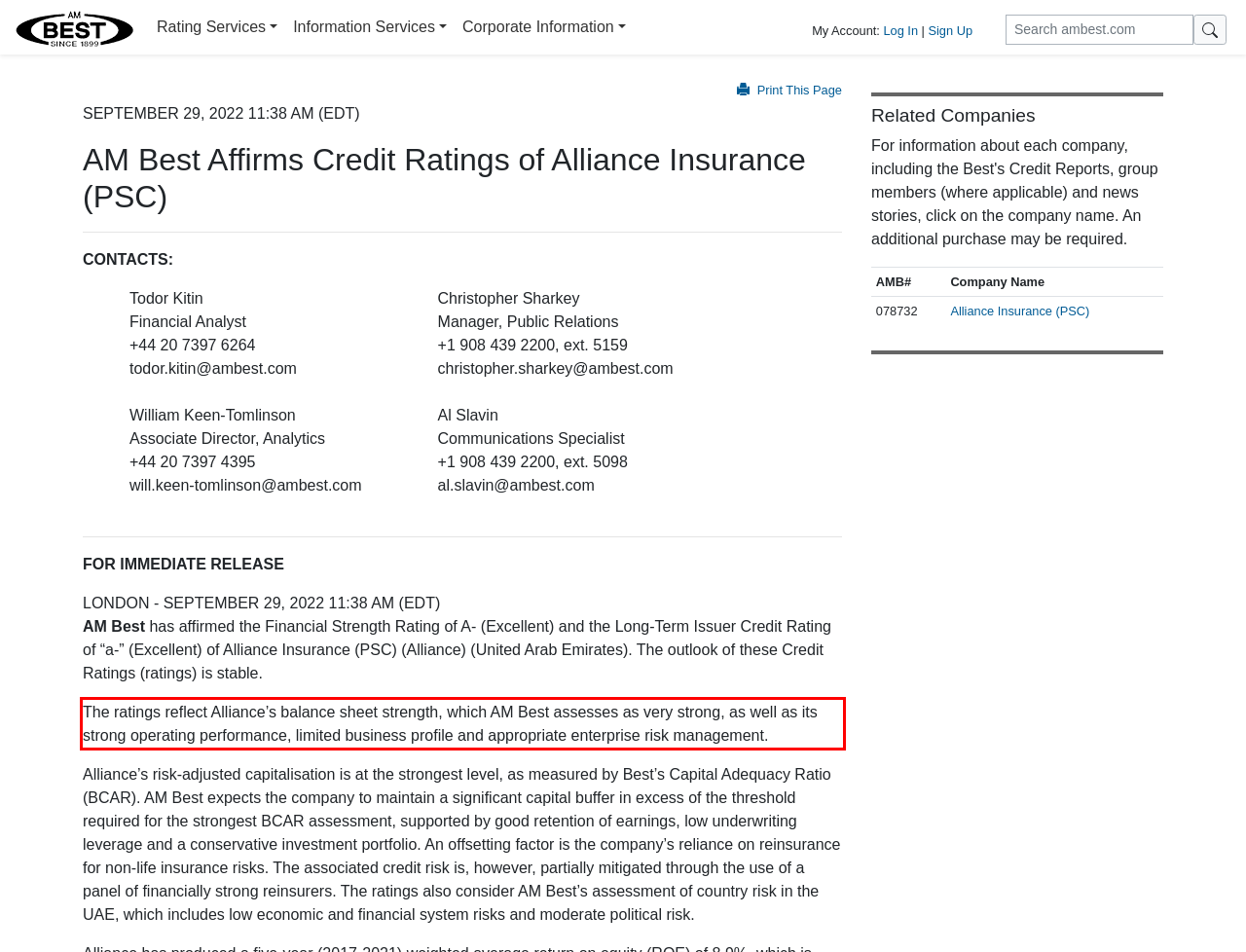Using the webpage screenshot, recognize and capture the text within the red bounding box.

The ratings reflect Alliance’s balance sheet strength, which AM Best assesses as very strong, as well as its strong operating performance, limited business profile and appropriate enterprise risk management.